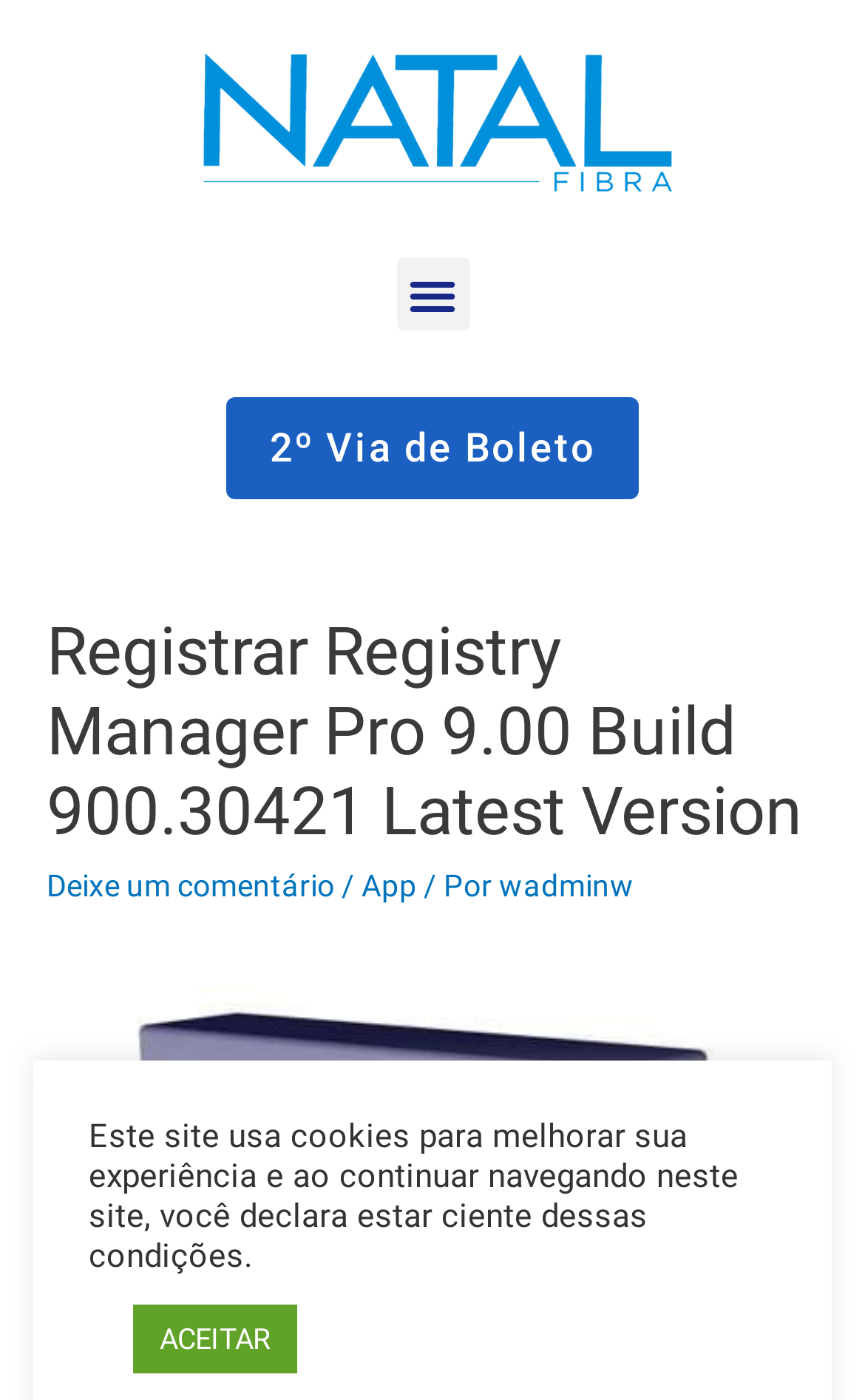What is the purpose of the 'ACEITAR' button?
Please elaborate on the answer to the question with detailed information.

I inferred the purpose of the 'ACEITAR' button by looking at the text above it, which says 'Este site usa cookies para melhorar sua experiência e ao continuar navegando neste site, você declara estar ciente dessas condições.' This suggests that the button is used to accept cookies.